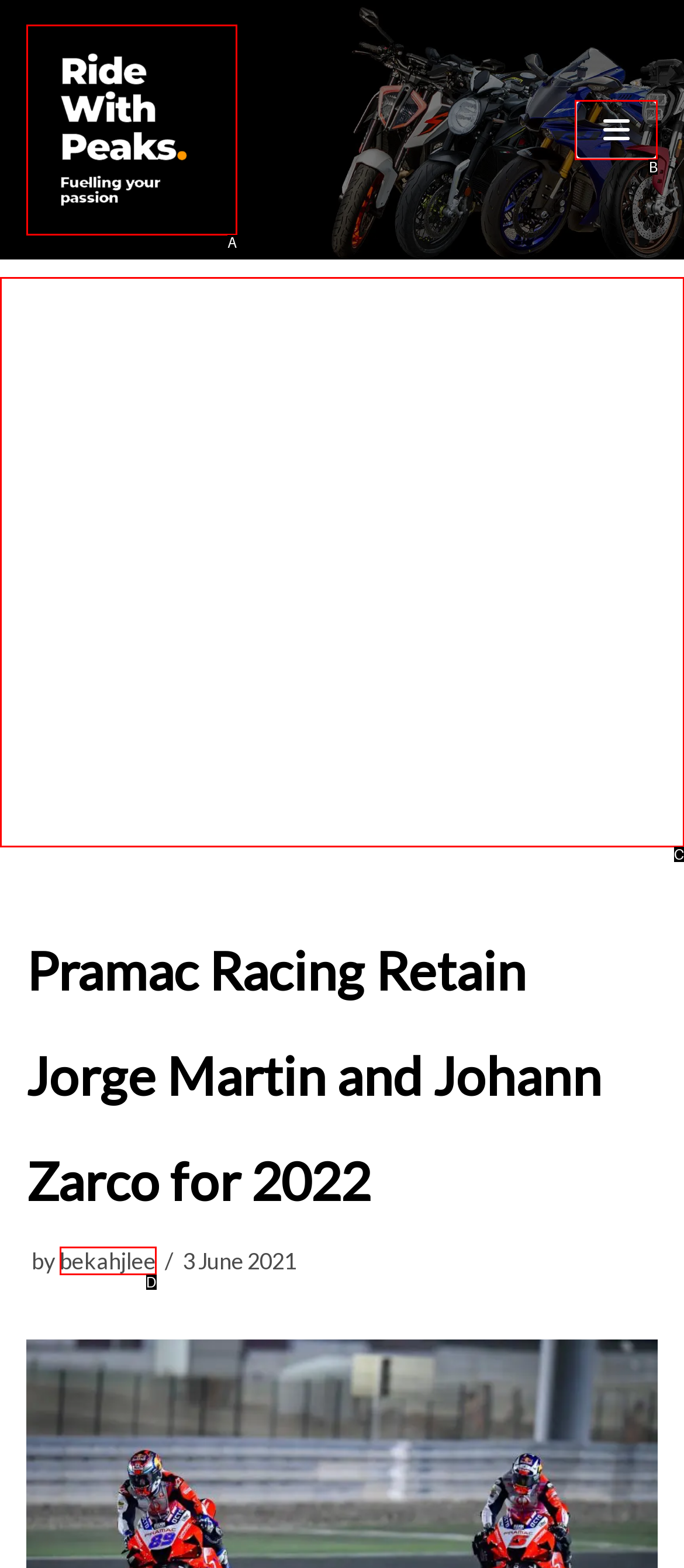Choose the option that best matches the description: Bleckley County
Indicate the letter of the matching option directly.

None